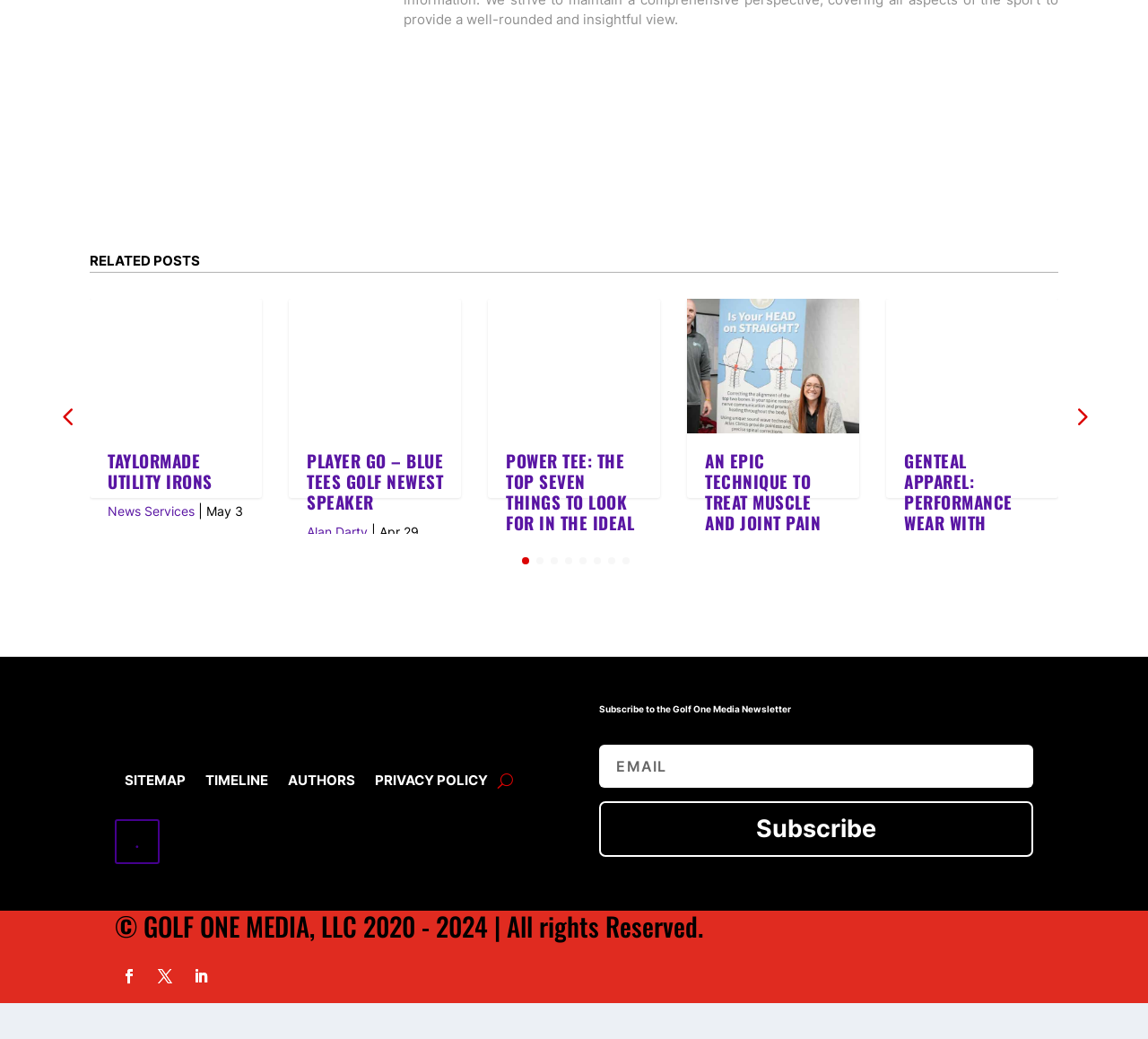Give a one-word or short phrase answer to this question: 
How many related posts are there?

9